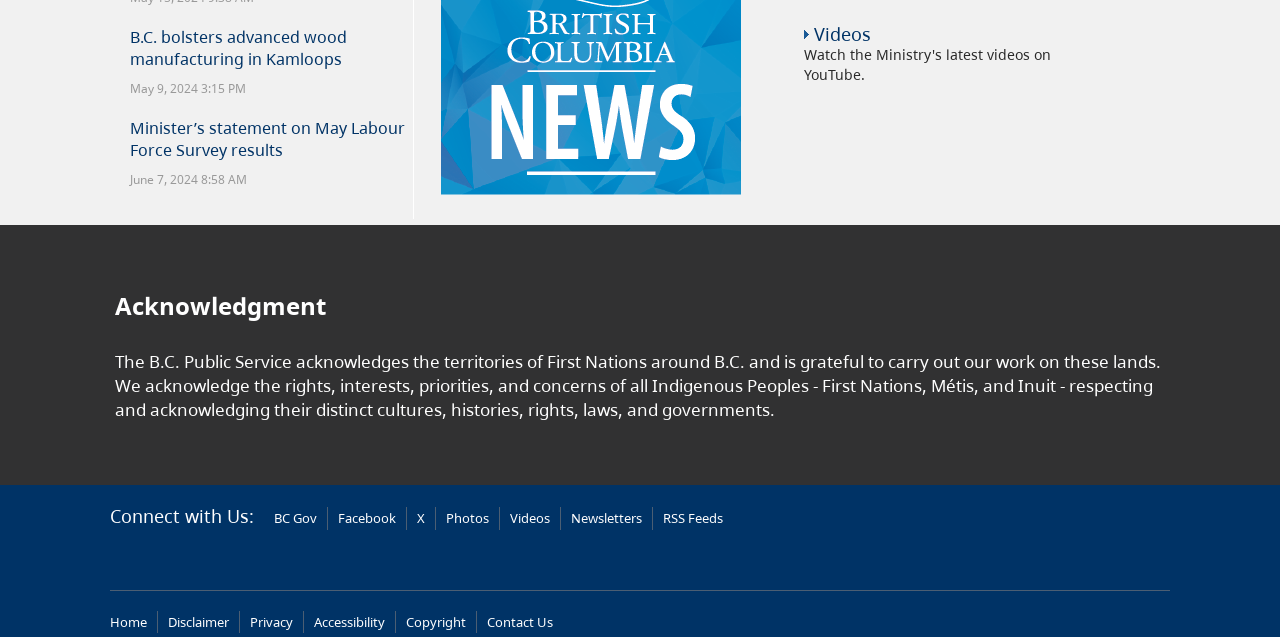What is the title of the first news article?
Look at the image and respond with a single word or a short phrase.

B.C. bolsters advanced wood manufacturing in Kamloops